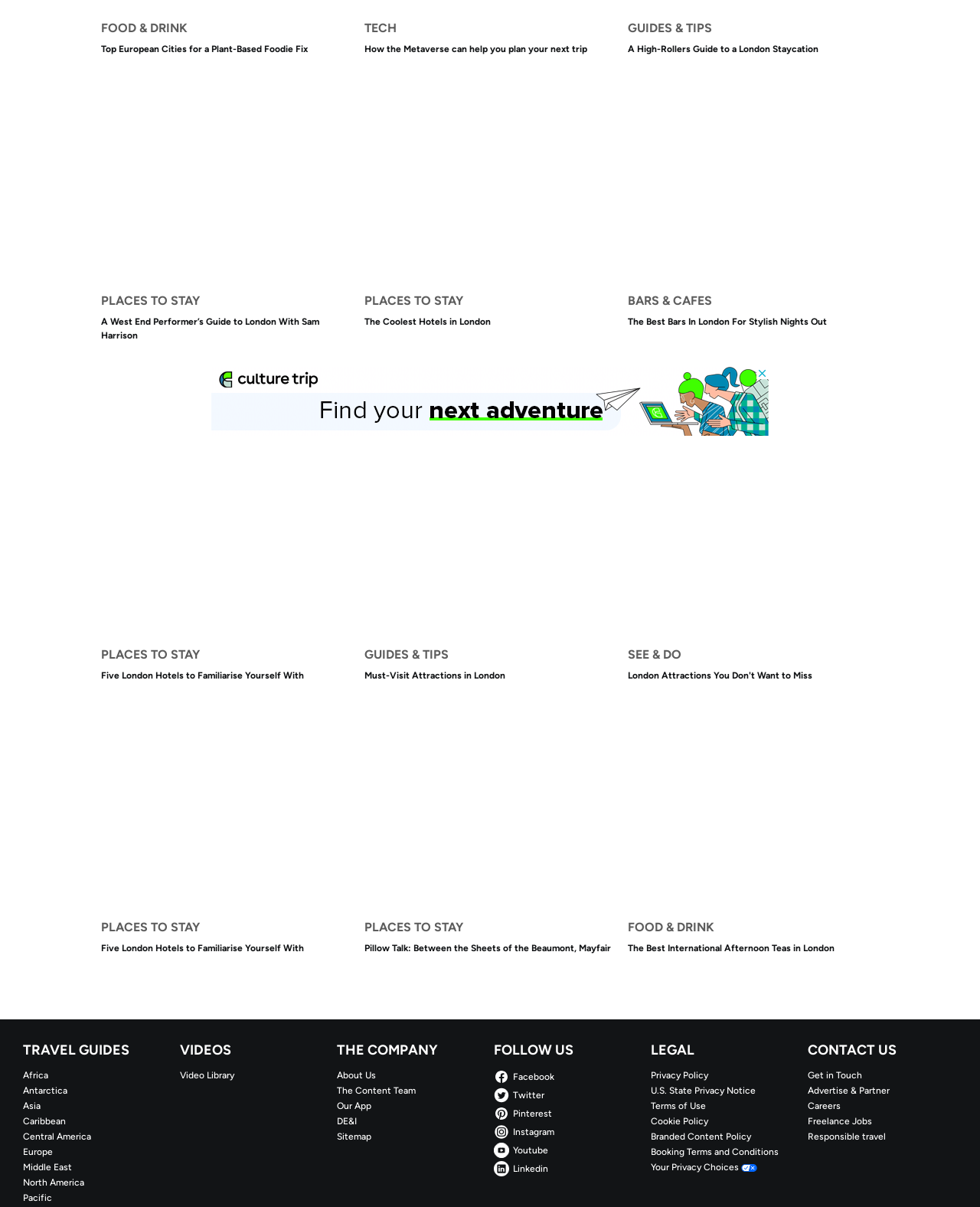Provide the bounding box coordinates for the UI element that is described by this text: "Get in Touch". The coordinates should be in the form of four float numbers between 0 and 1: [left, top, right, bottom].

[0.824, 0.886, 0.977, 0.896]